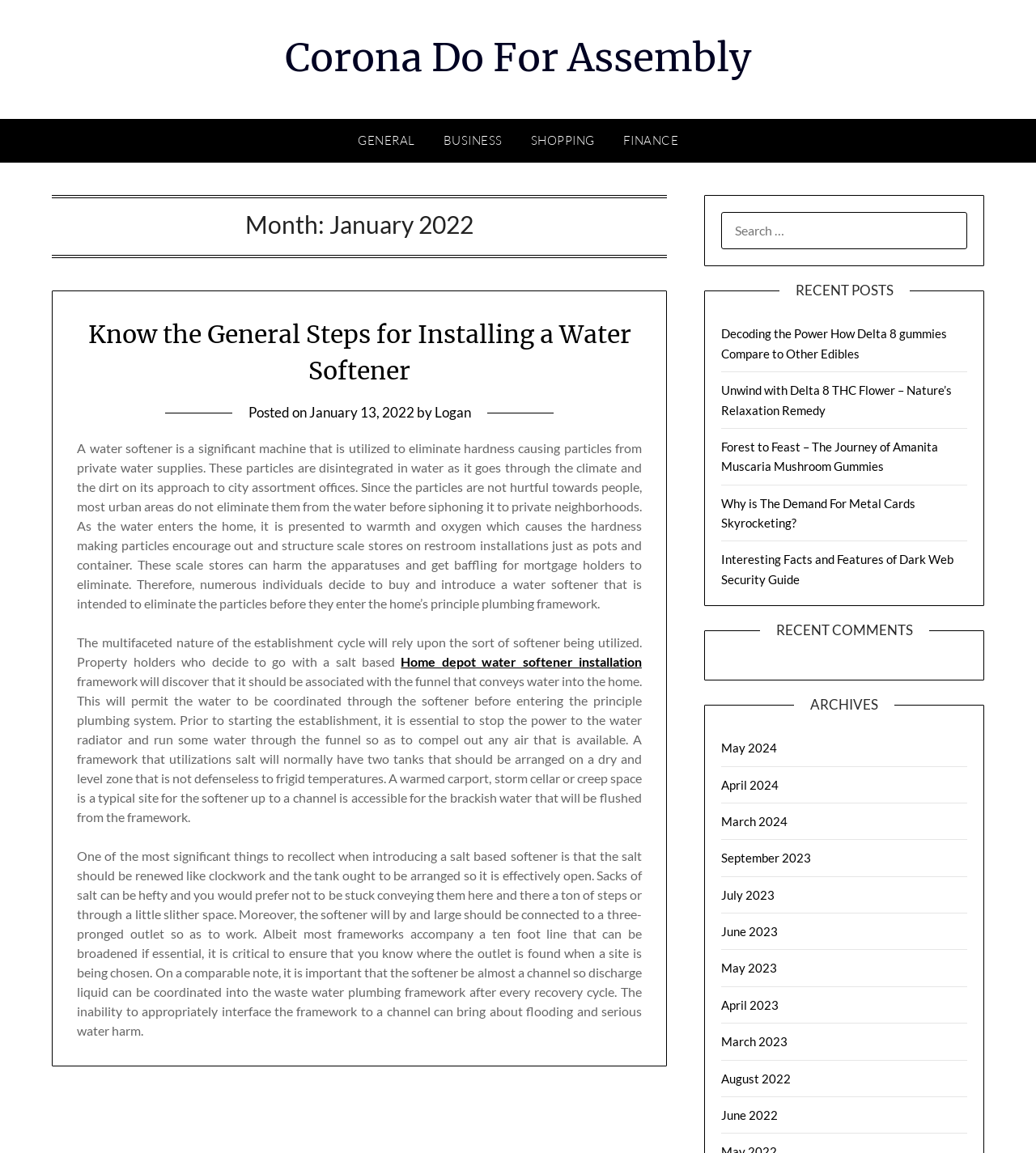Bounding box coordinates are given in the format (top-left x, top-left y, bottom-right x, bottom-right y). All values should be floating point numbers between 0 and 1. Provide the bounding box coordinate for the UI element described as: Corona Do For Assembly

[0.275, 0.029, 0.725, 0.071]